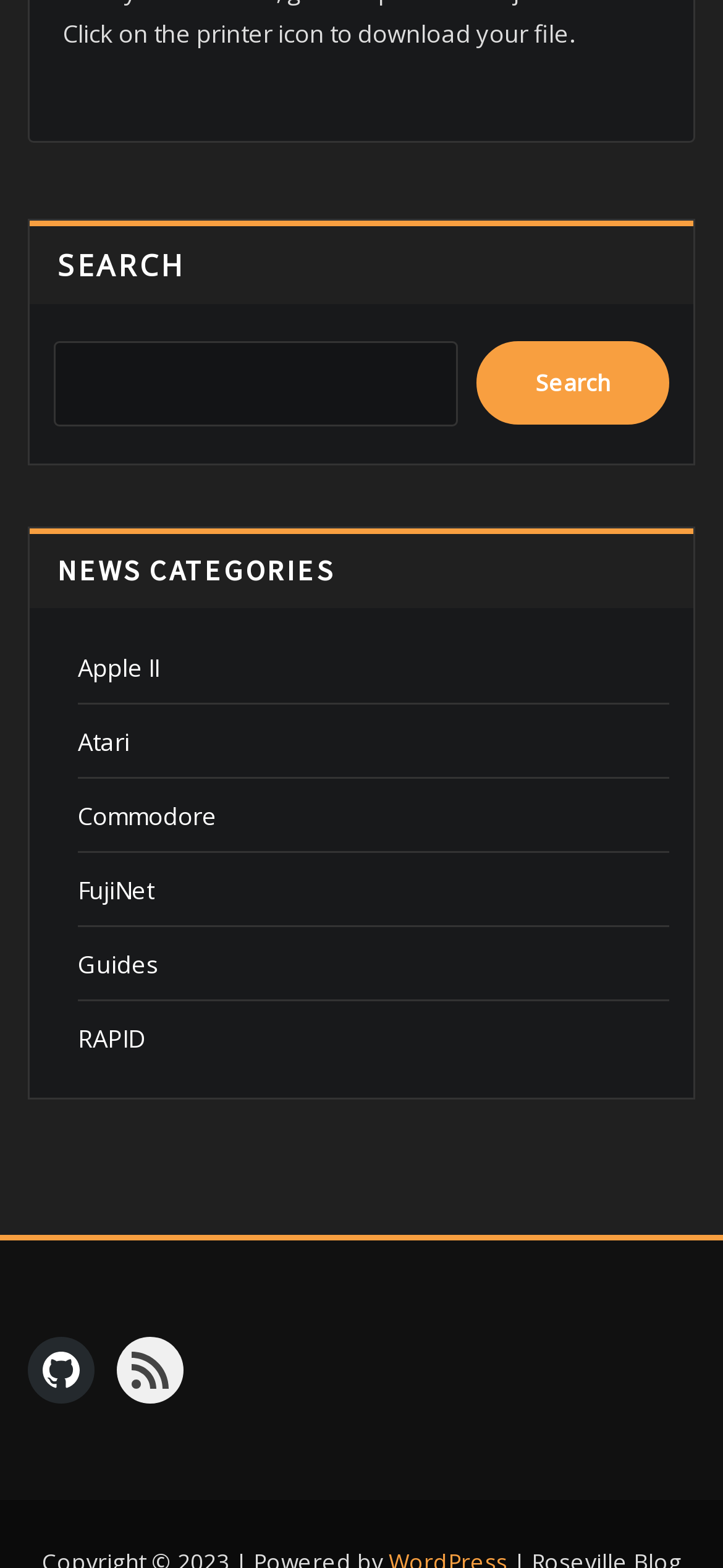What is the last link in the complementary section?
Using the image as a reference, give a one-word or short phrase answer.

RSS Feed